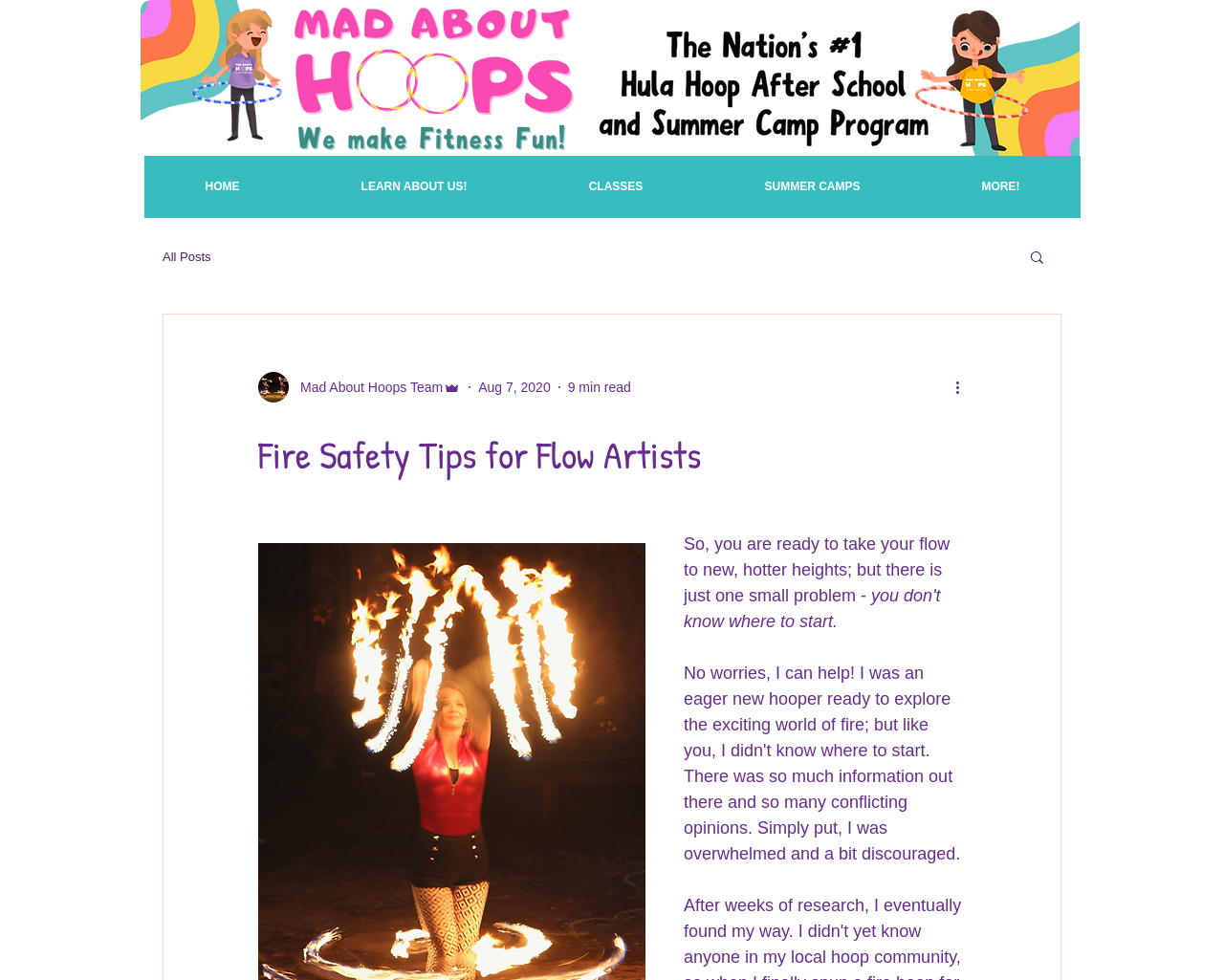Describe all the visual and textual components of the webpage comprehensively.

The webpage appears to be a blog post titled "Fire Safety Tips for Flow Artists". At the top of the page, there are two images, one on the left and one on the right, both with a height of about 16% of the page. Below these images, there is a navigation menu with links to "HOME", "LEARN ABOUT US!", "CLASSES", "SUMMER CAMPS", and "MORE!". 

To the right of the navigation menu, there is another navigation section with a link to "blog" and a search button. The search button has a small image inside it. Below this section, there is a profile picture of the writer, "Mad About Hoops Team Admin", with their name and title written next to it. The date "Aug 7, 2020" and the estimated reading time "9 min read" are also displayed nearby.

The main content of the blog post starts with a heading "Fire Safety Tips for Flow Artists" followed by a paragraph of text that begins with "So, you are ready to take your flow to new, hotter heights; but there is just one small problem -". There is also a "More actions" button at the bottom right corner of the page.